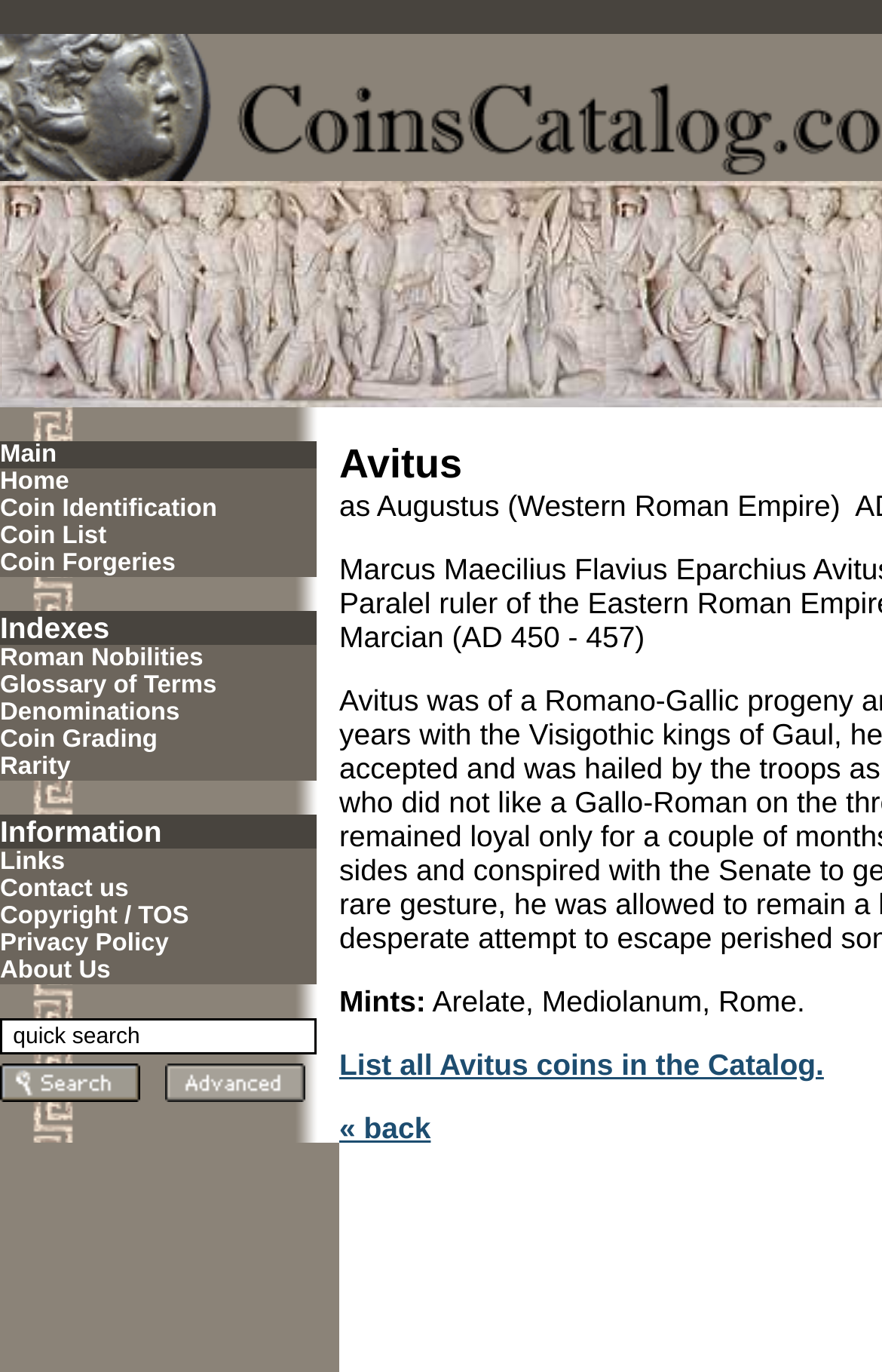Find the bounding box coordinates of the area that needs to be clicked in order to achieve the following instruction: "Click on the 'Main' link". The coordinates should be specified as four float numbers between 0 and 1, i.e., [left, top, right, bottom].

[0.0, 0.322, 0.064, 0.341]